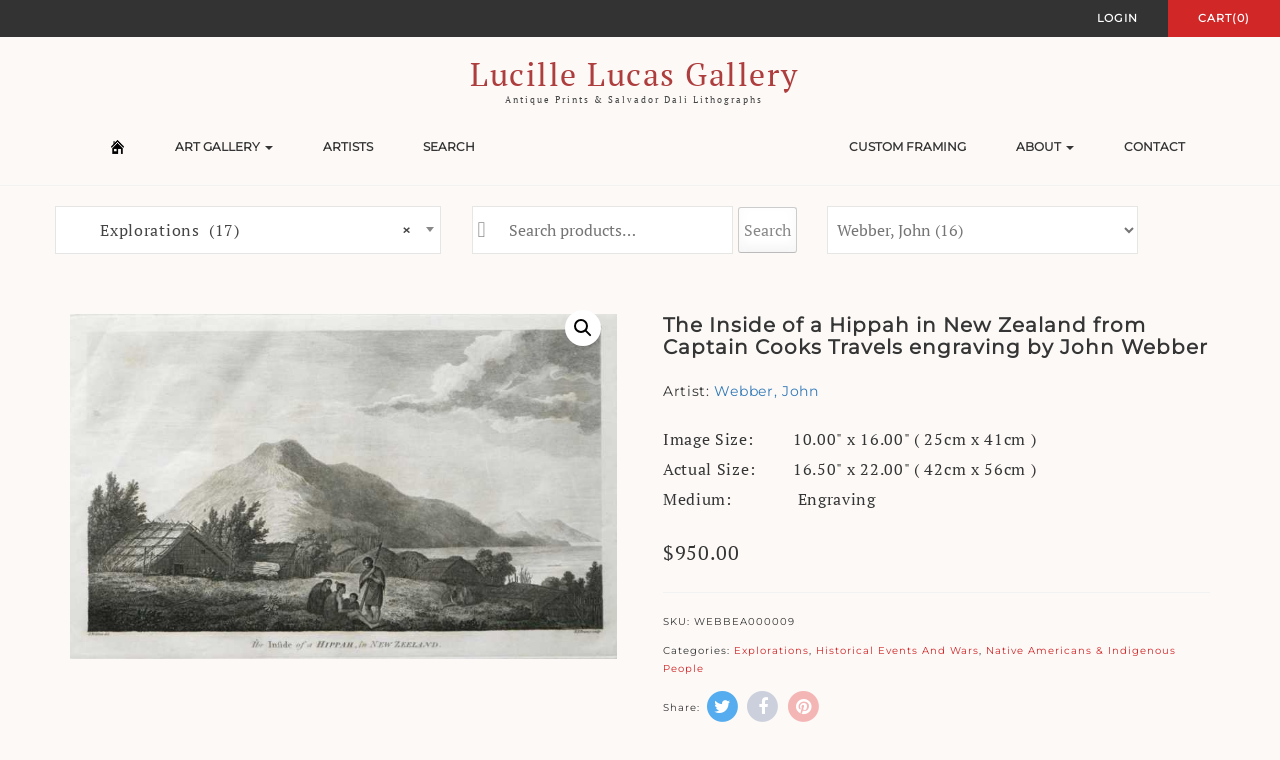Locate the bounding box coordinates of the clickable part needed for the task: "View the 'Categories' section".

None